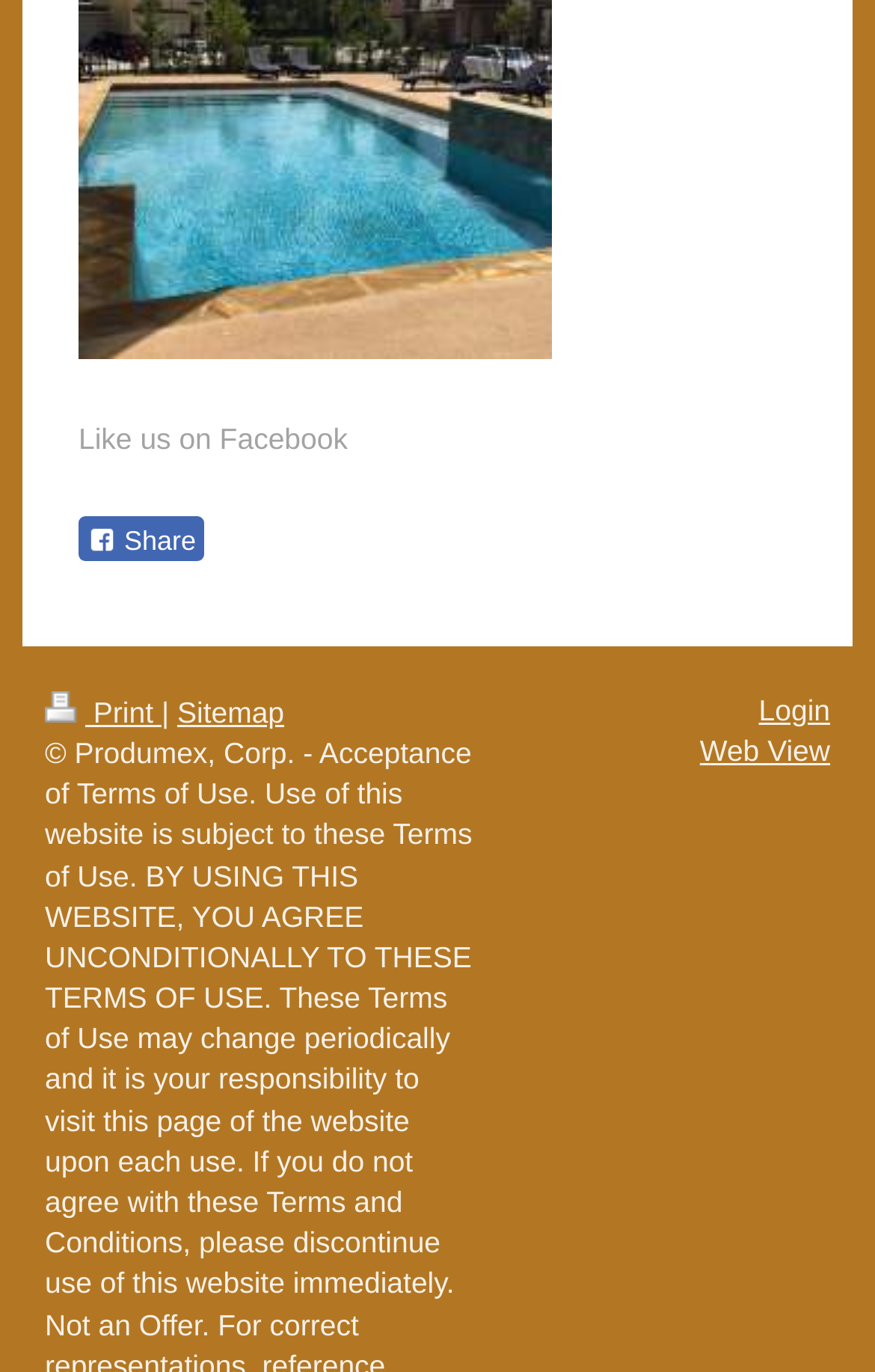How many links are there in the footer section?
Look at the screenshot and give a one-word or phrase answer.

4